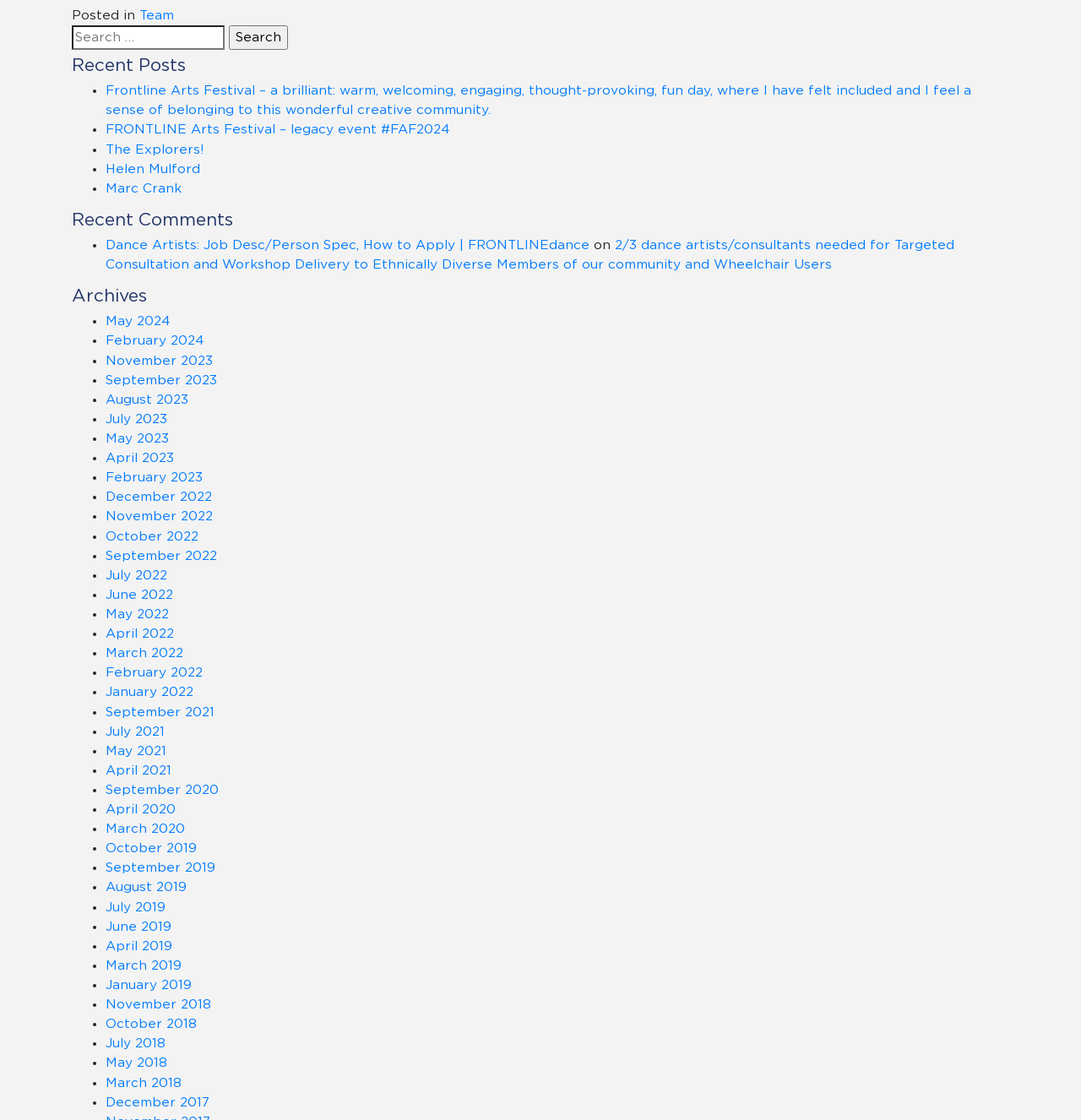Kindly determine the bounding box coordinates for the area that needs to be clicked to execute this instruction: "Check recent comments".

[0.066, 0.188, 0.934, 0.205]